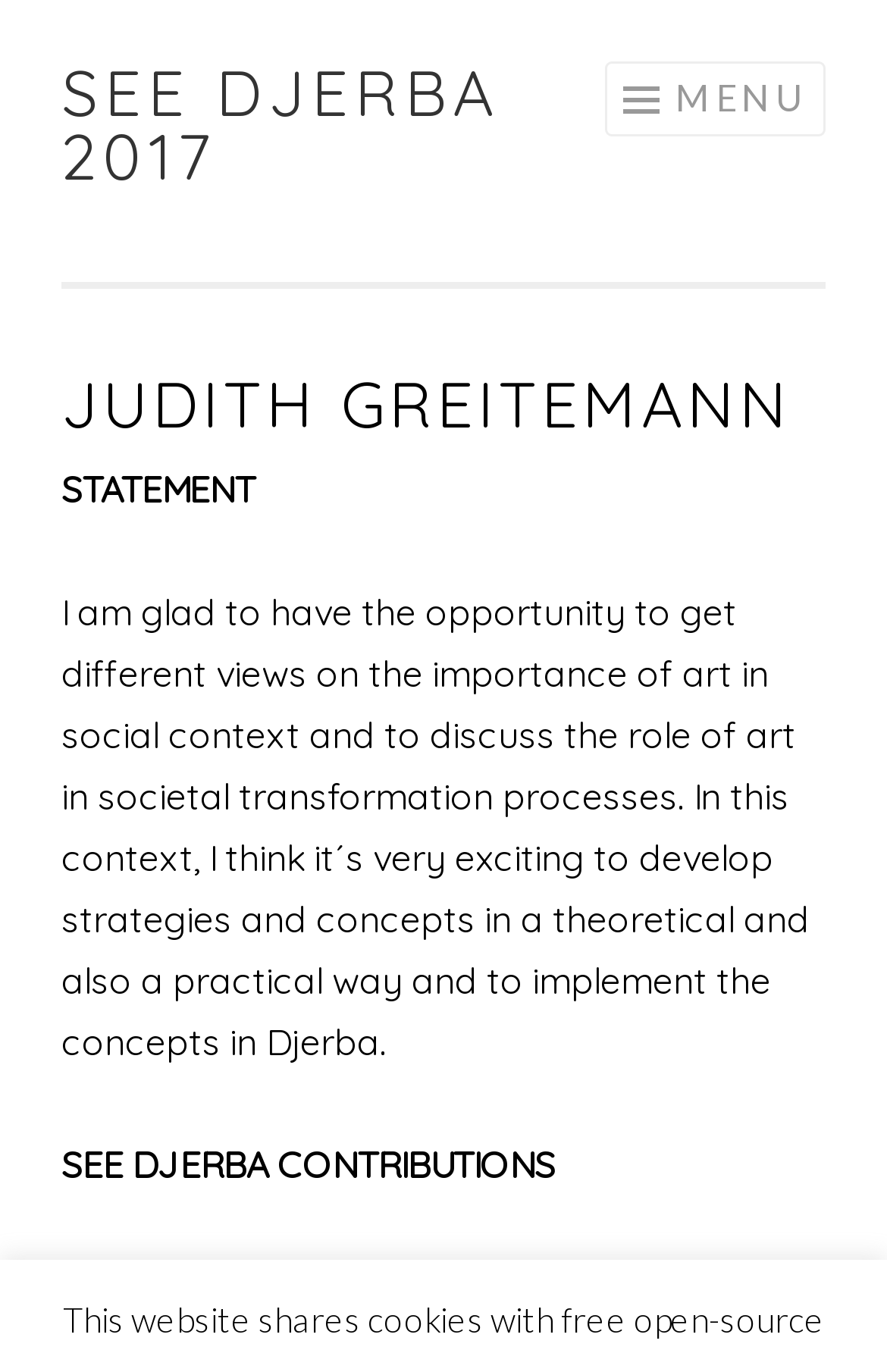Could you identify the text that serves as the heading for this webpage?

SEE DJERBA 2017